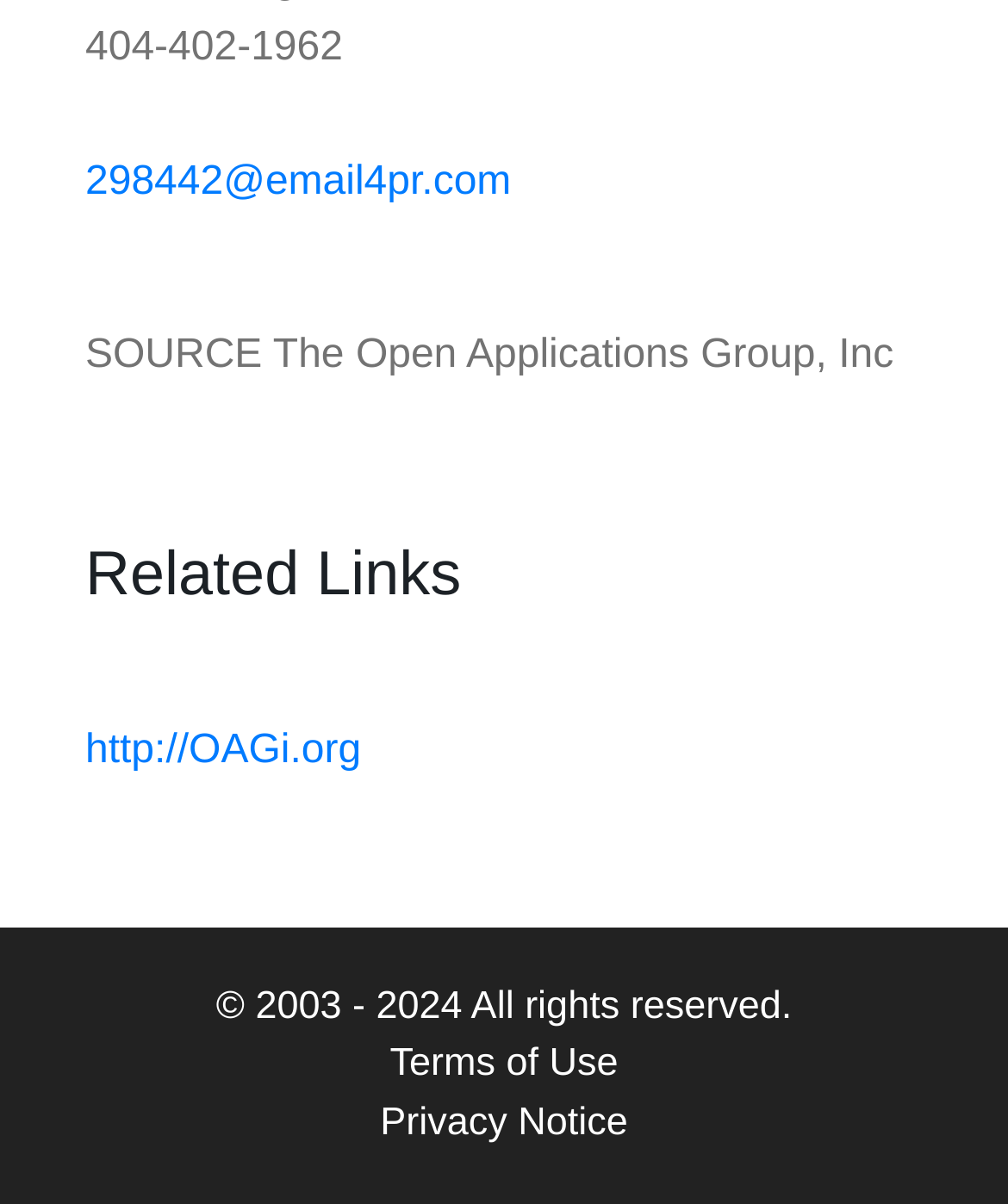What is the phone number on the webpage?
Respond to the question with a single word or phrase according to the image.

404-402-1962